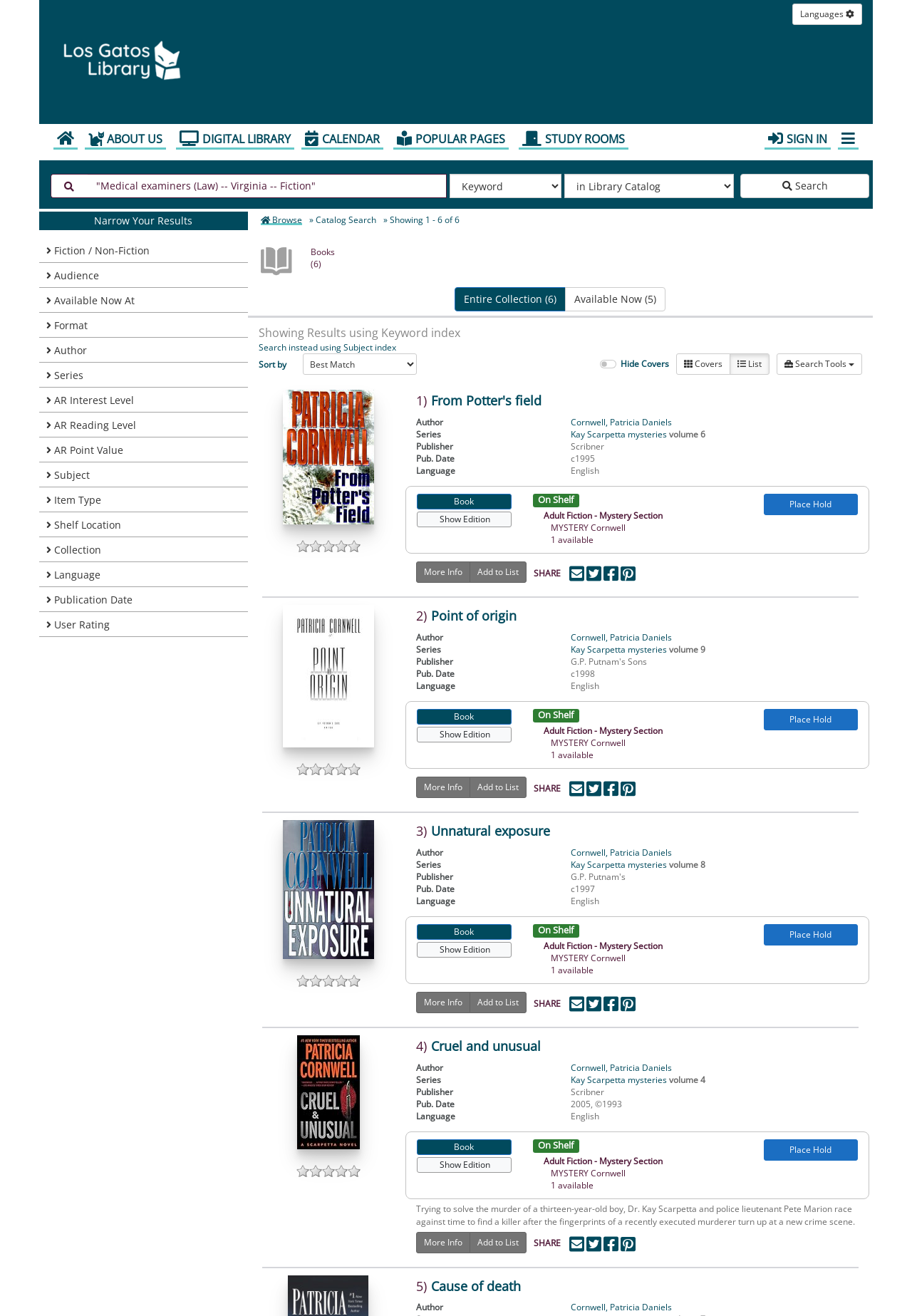Select the bounding box coordinates of the element I need to click to carry out the following instruction: "Search for a book".

[0.096, 0.132, 0.49, 0.15]